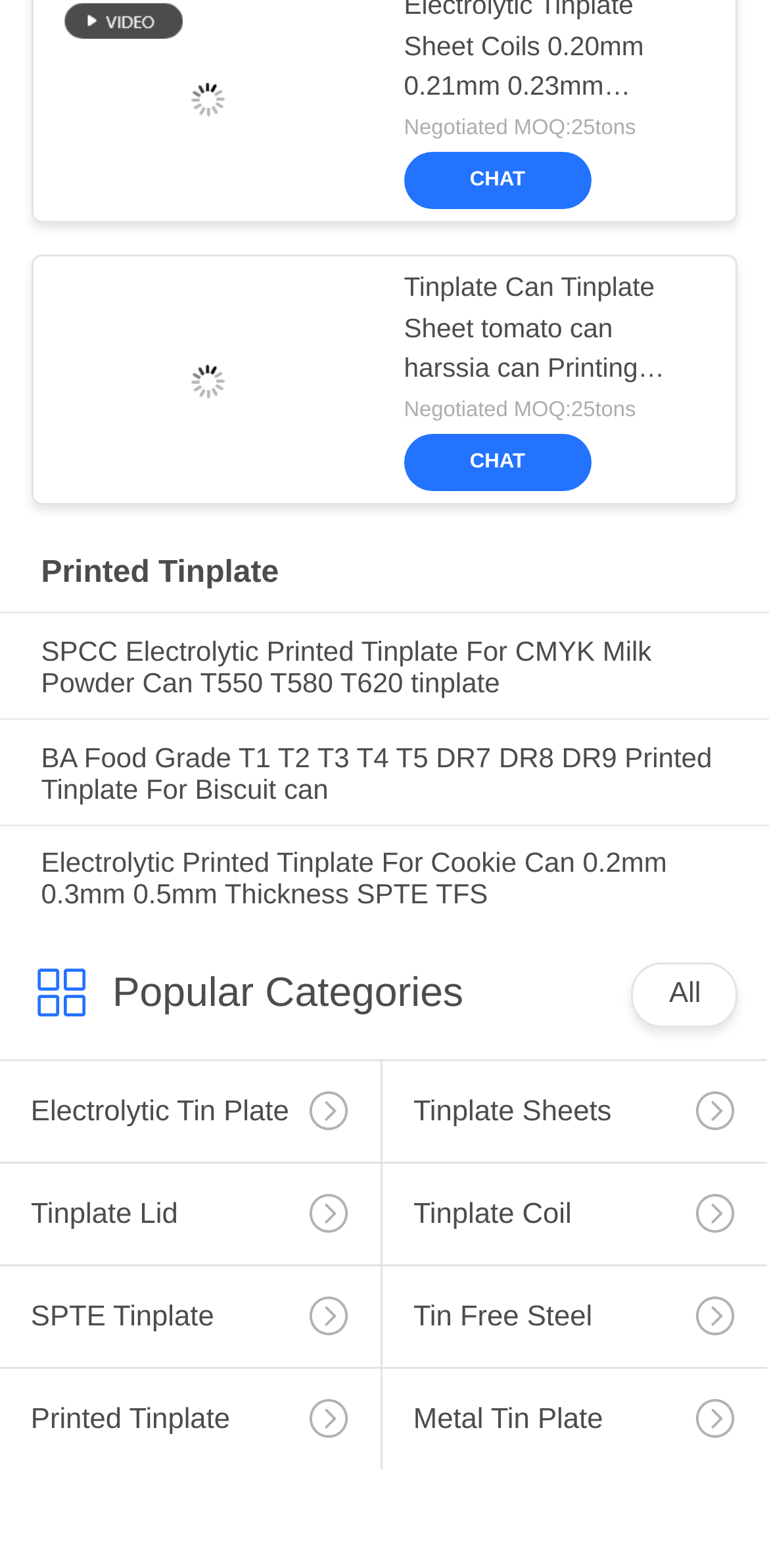Provide the bounding box coordinates of the HTML element described by the text: "Electrolytic Tin Plate".

[0.0, 0.677, 0.495, 0.77]